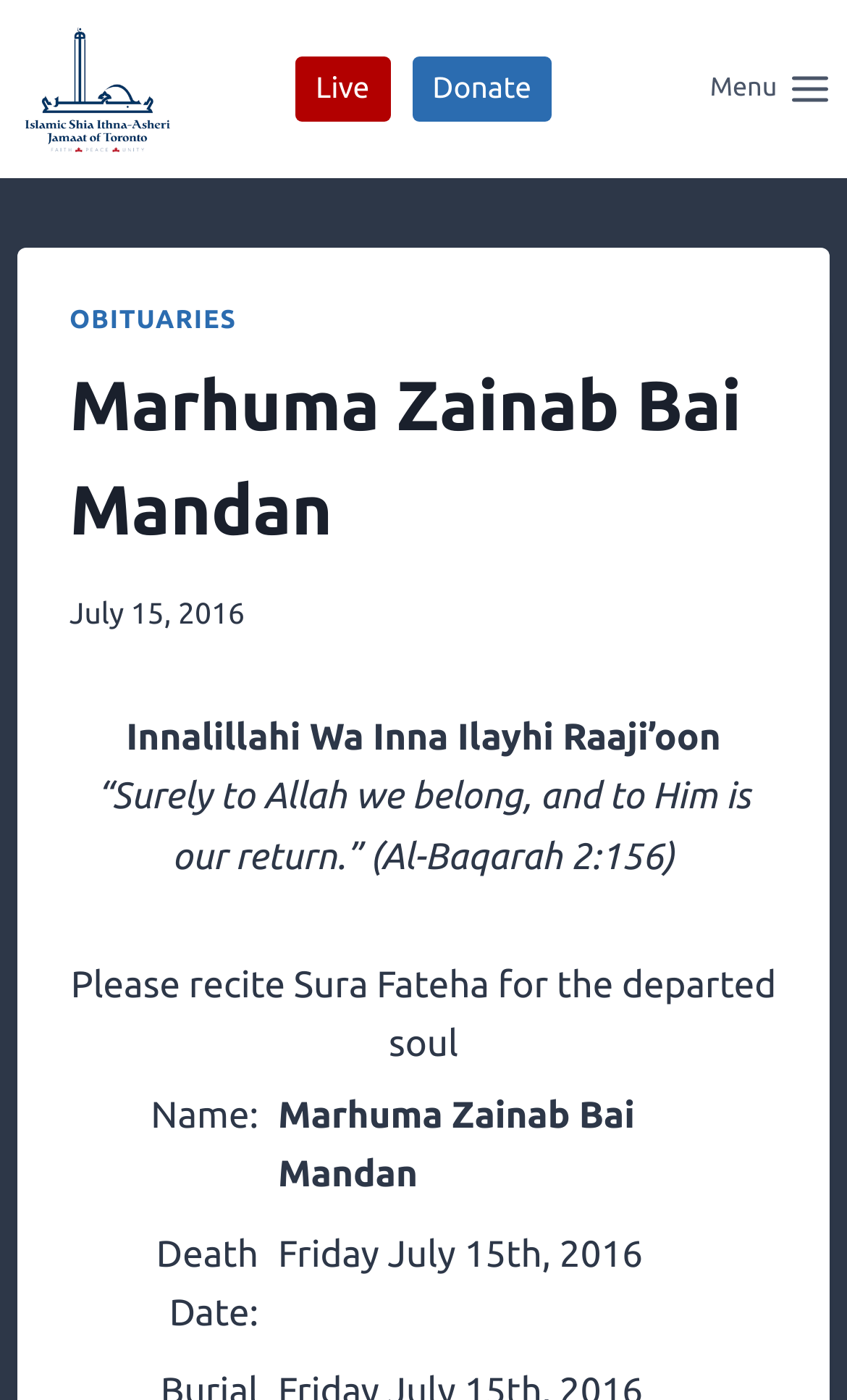What is the Islamic phrase mentioned on the webpage?
Please give a detailed and thorough answer to the question, covering all relevant points.

I found the answer by looking at the table section of the webpage, where the Islamic phrase 'Innalillahi Wa Inna Ilayhi Raaji’oon' is mentioned.